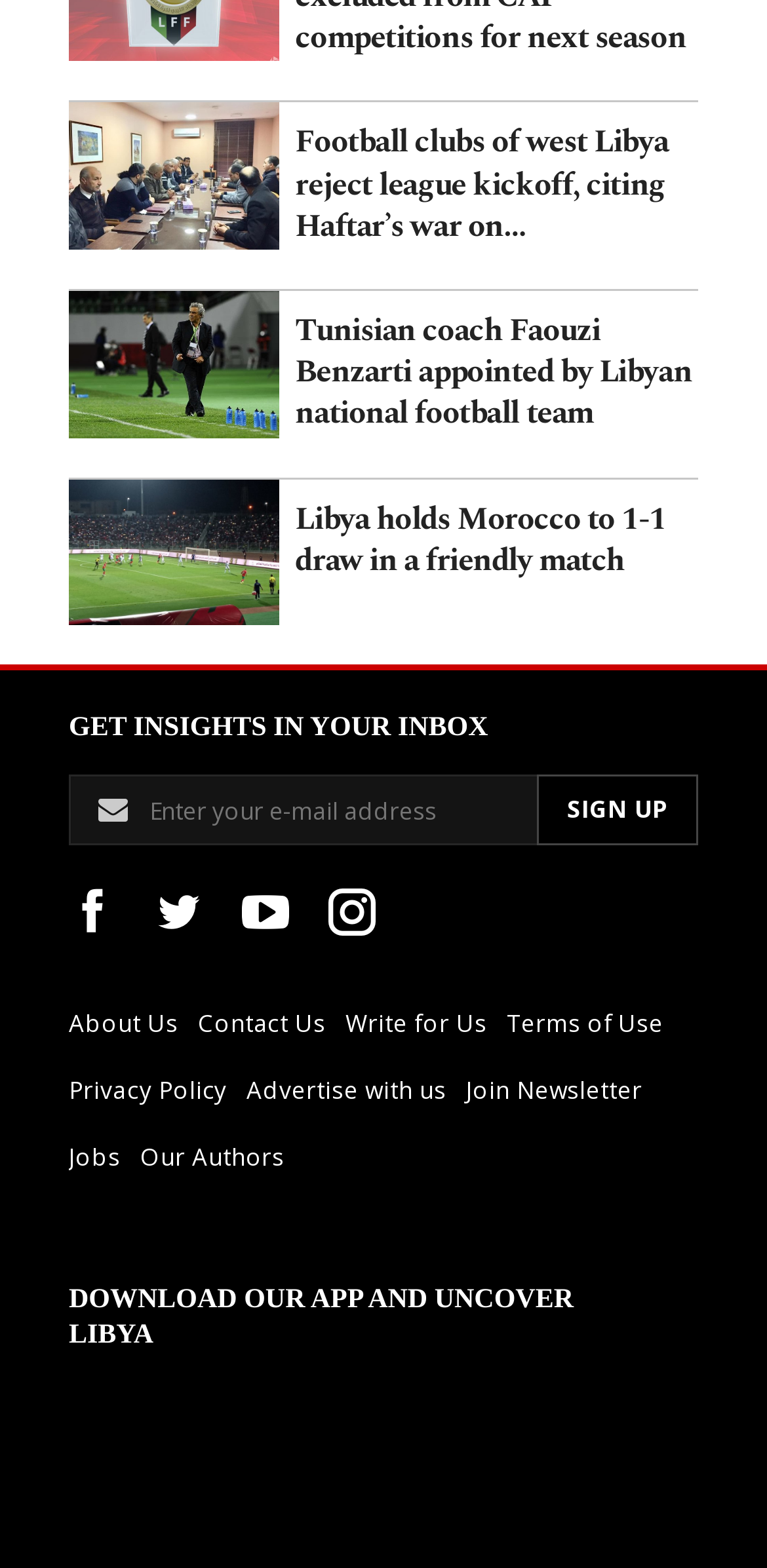Please identify the bounding box coordinates of the area that needs to be clicked to follow this instruction: "Download the app".

[0.09, 0.82, 0.748, 0.862]